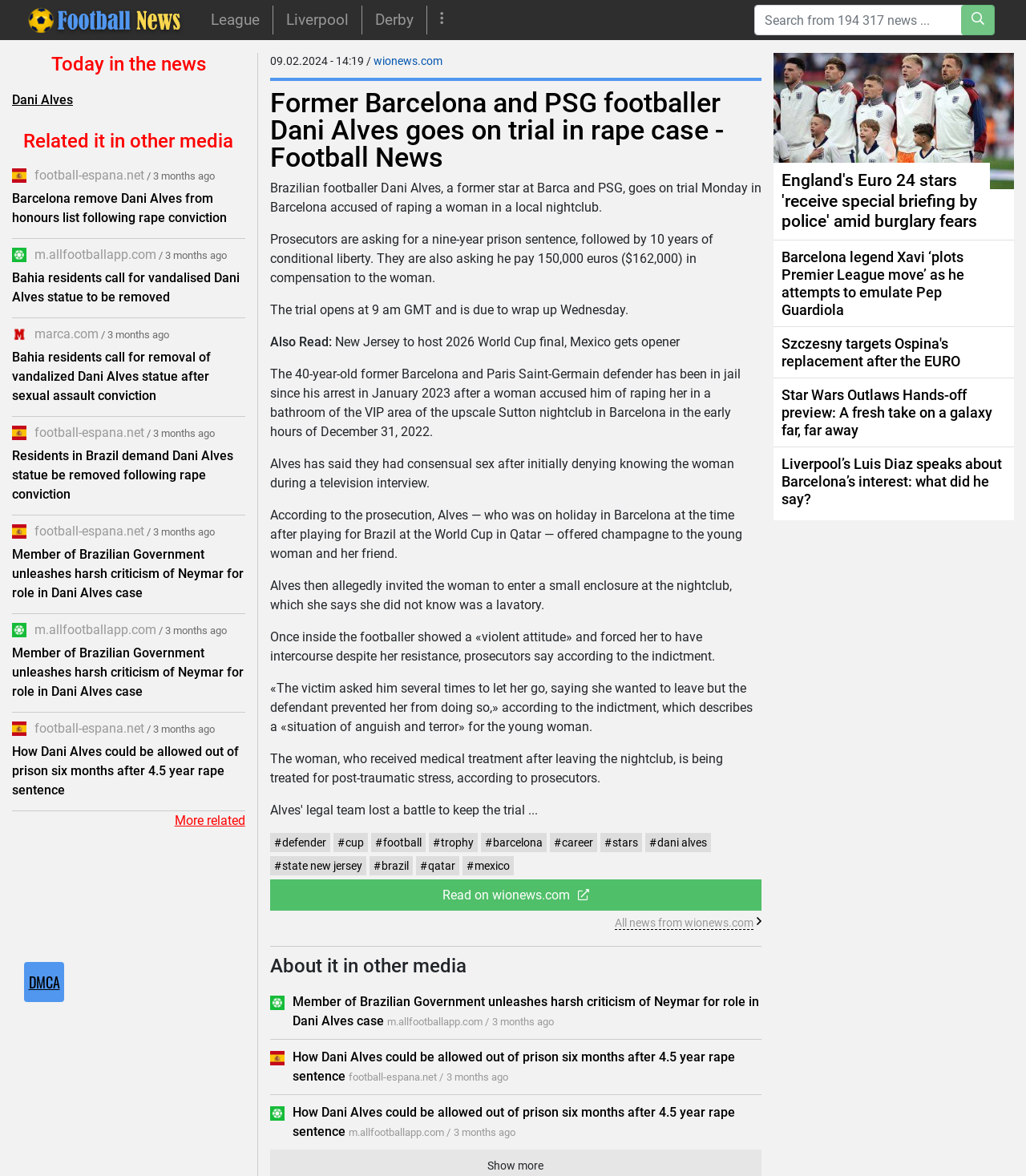What is the name of the footballer on trial?
Give a comprehensive and detailed explanation for the question.

The article is about a former Barcelona and PSG footballer who goes on trial in a rape case, and the name of the footballer is mentioned as Dani Alves in the first paragraph.